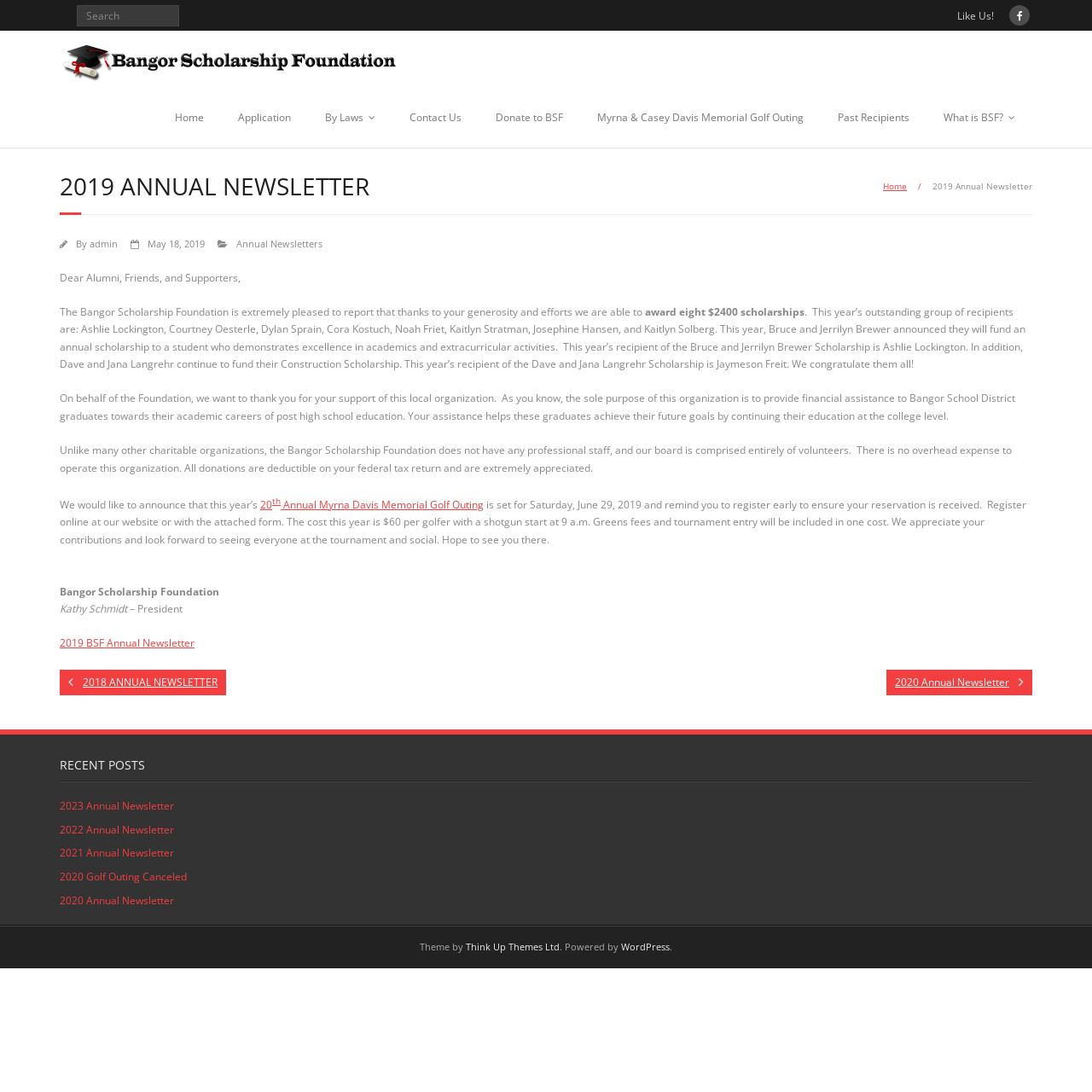Can you specify the bounding box coordinates of the area that needs to be clicked to fulfill the following instruction: "Visit Bangor Scholarship Foundation website"?

[0.055, 0.036, 0.364, 0.075]